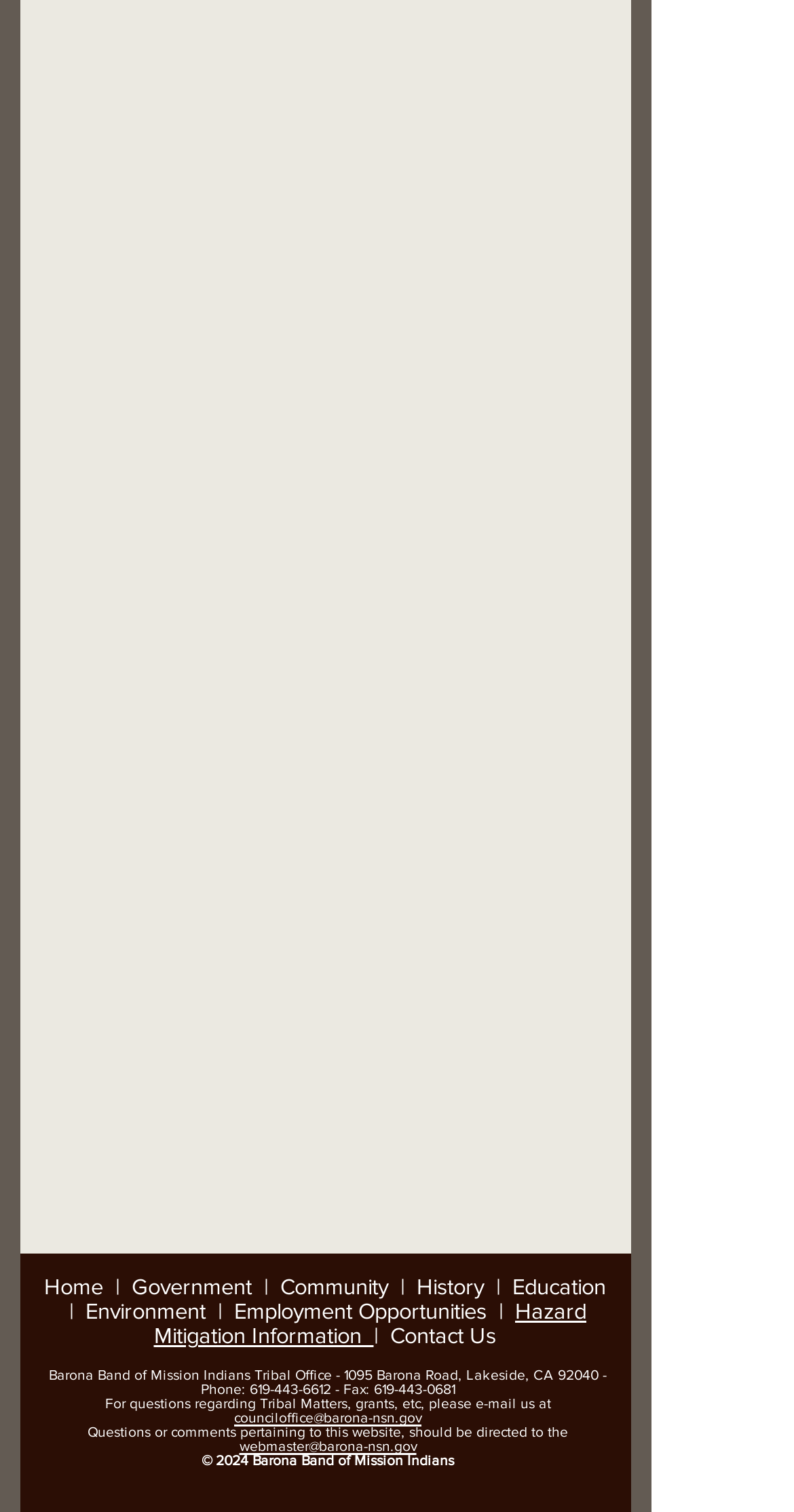Indicate the bounding box coordinates of the element that must be clicked to execute the instruction: "Email counciloffice@barona-nsn.gov". The coordinates should be given as four float numbers between 0 and 1, i.e., [left, top, right, bottom].

[0.295, 0.933, 0.531, 0.942]